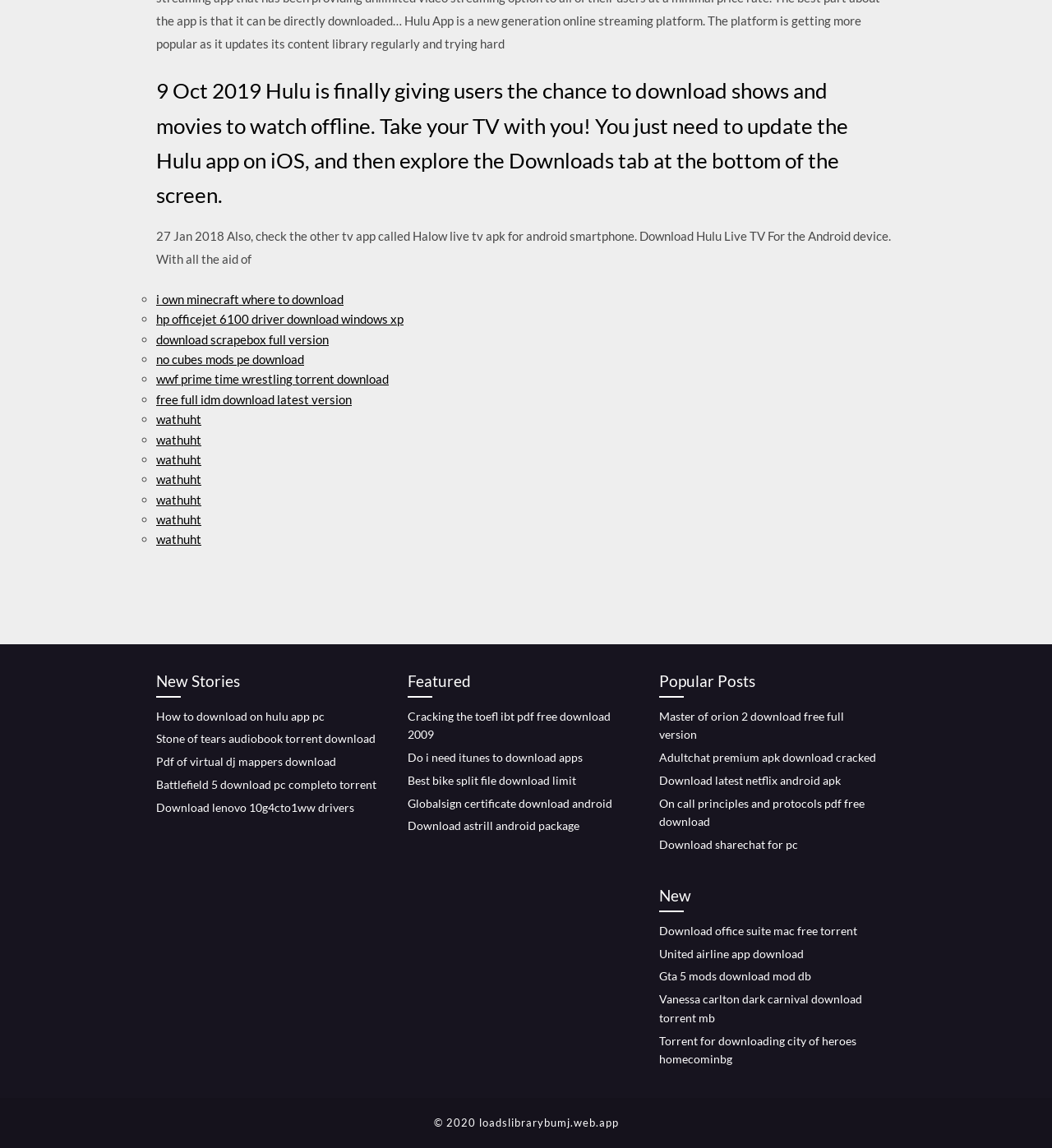How many sections are there on this webpage?
Respond with a short answer, either a single word or a phrase, based on the image.

4